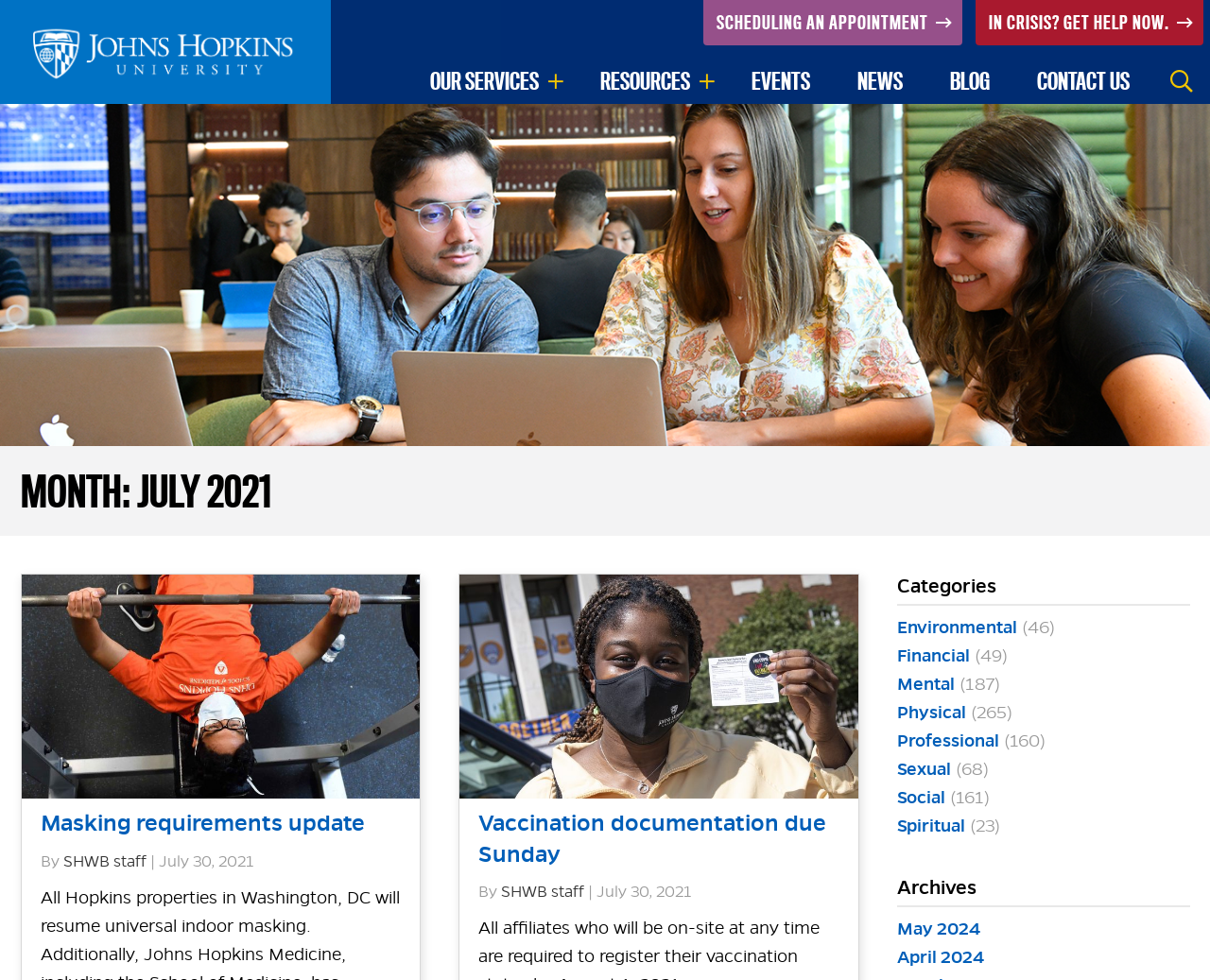Determine the heading of the webpage and extract its text content.

MONTH: JULY 2021